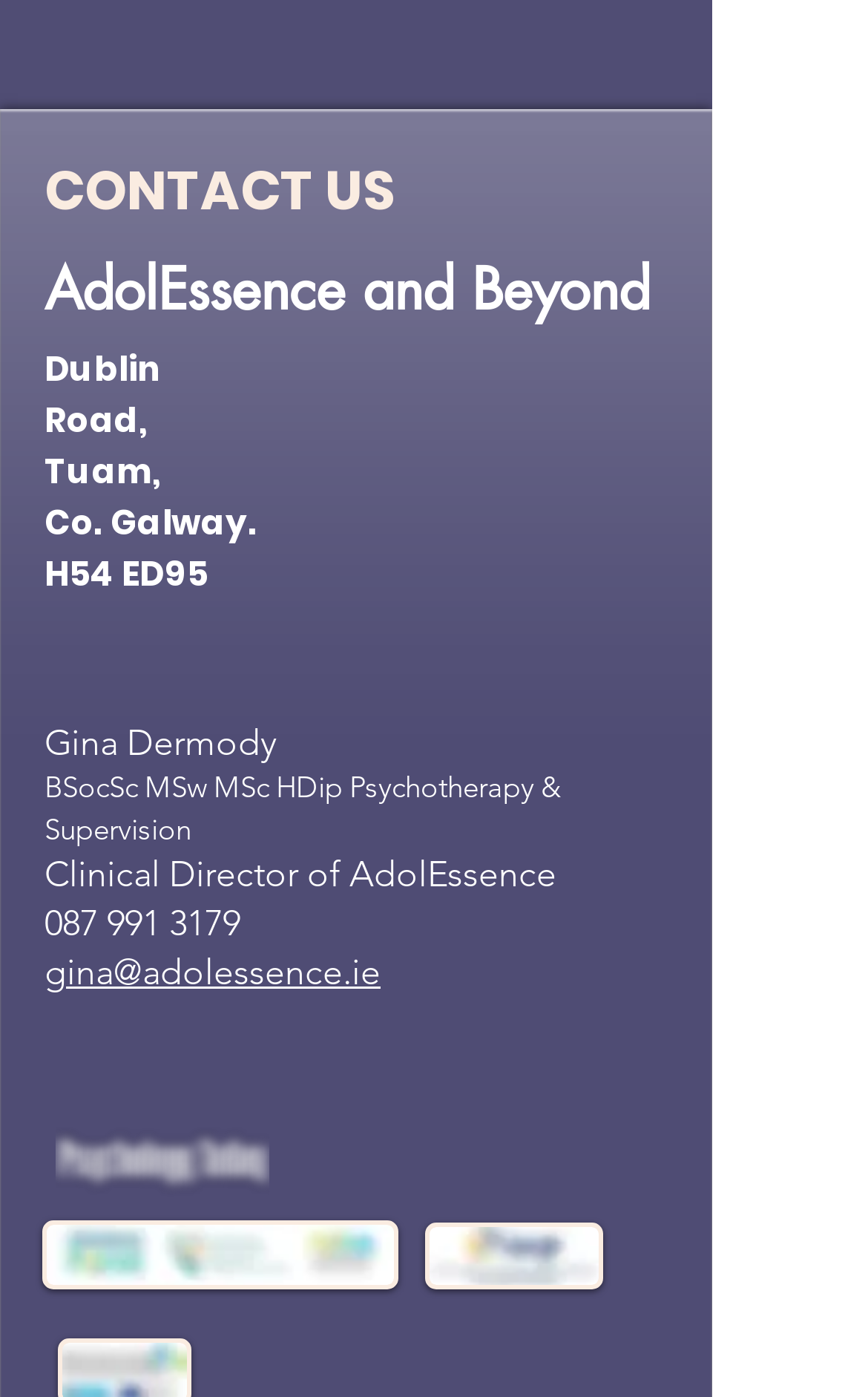Locate the bounding box for the described UI element: "aria-label="X"". Ensure the coordinates are four float numbers between 0 and 1, formatted as [left, top, right, bottom].

[0.569, 0.76, 0.669, 0.822]